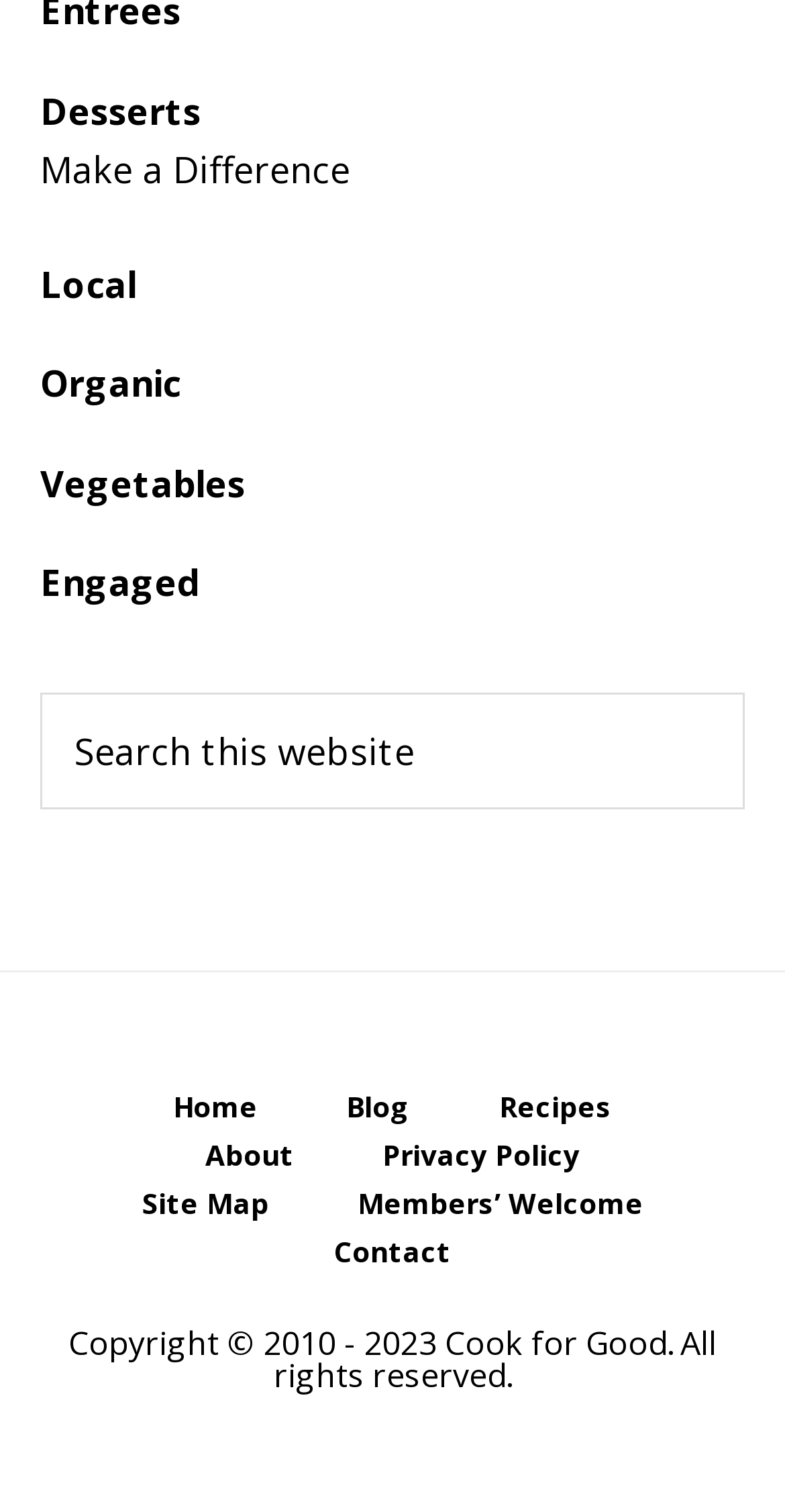Provide the bounding box coordinates of the UI element that matches the description: "Members’ Welcome".

[0.404, 0.787, 0.871, 0.819]